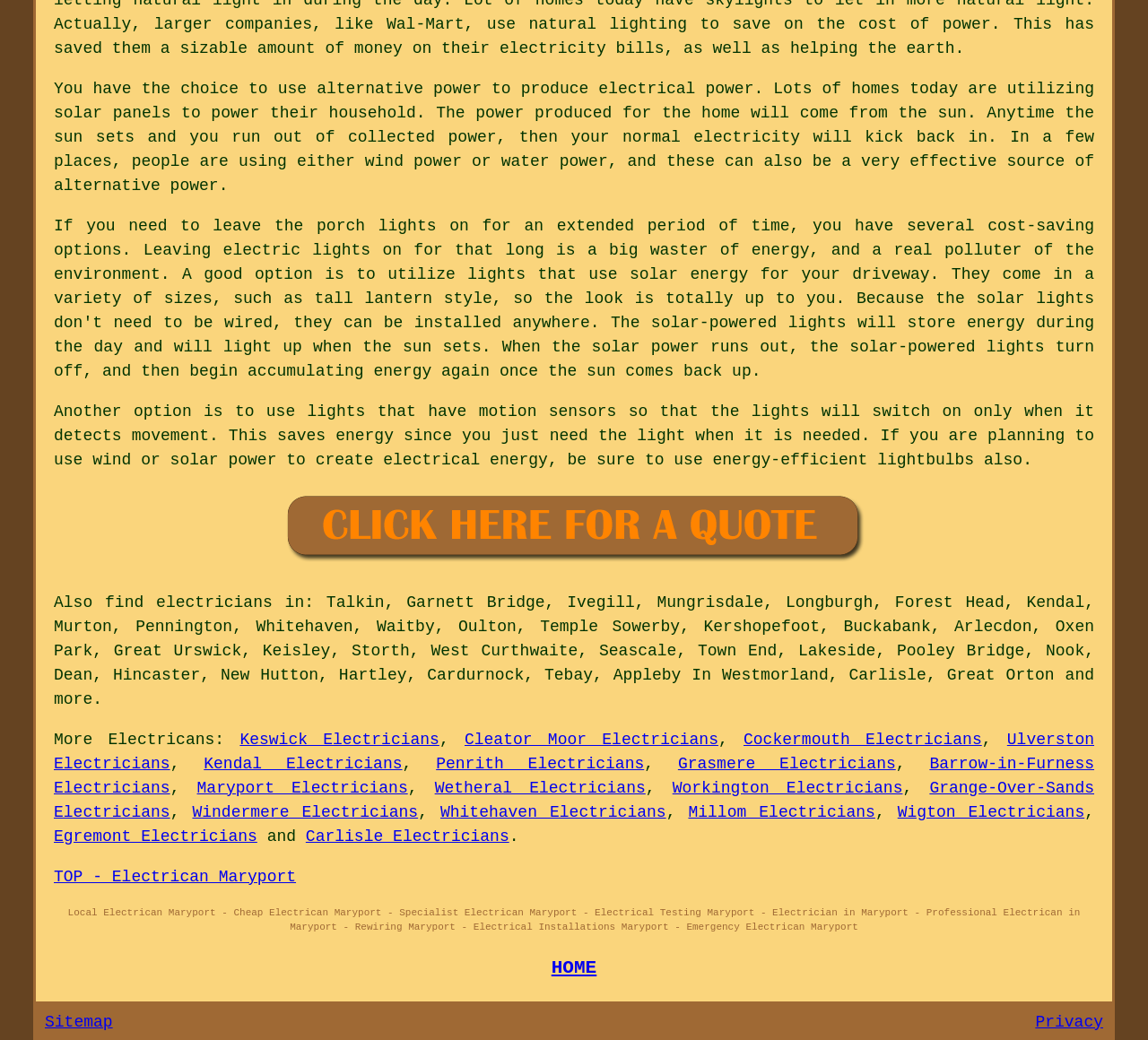What is the type of electricians mentioned in the webpage?
Look at the screenshot and give a one-word or phrase answer.

local electricians